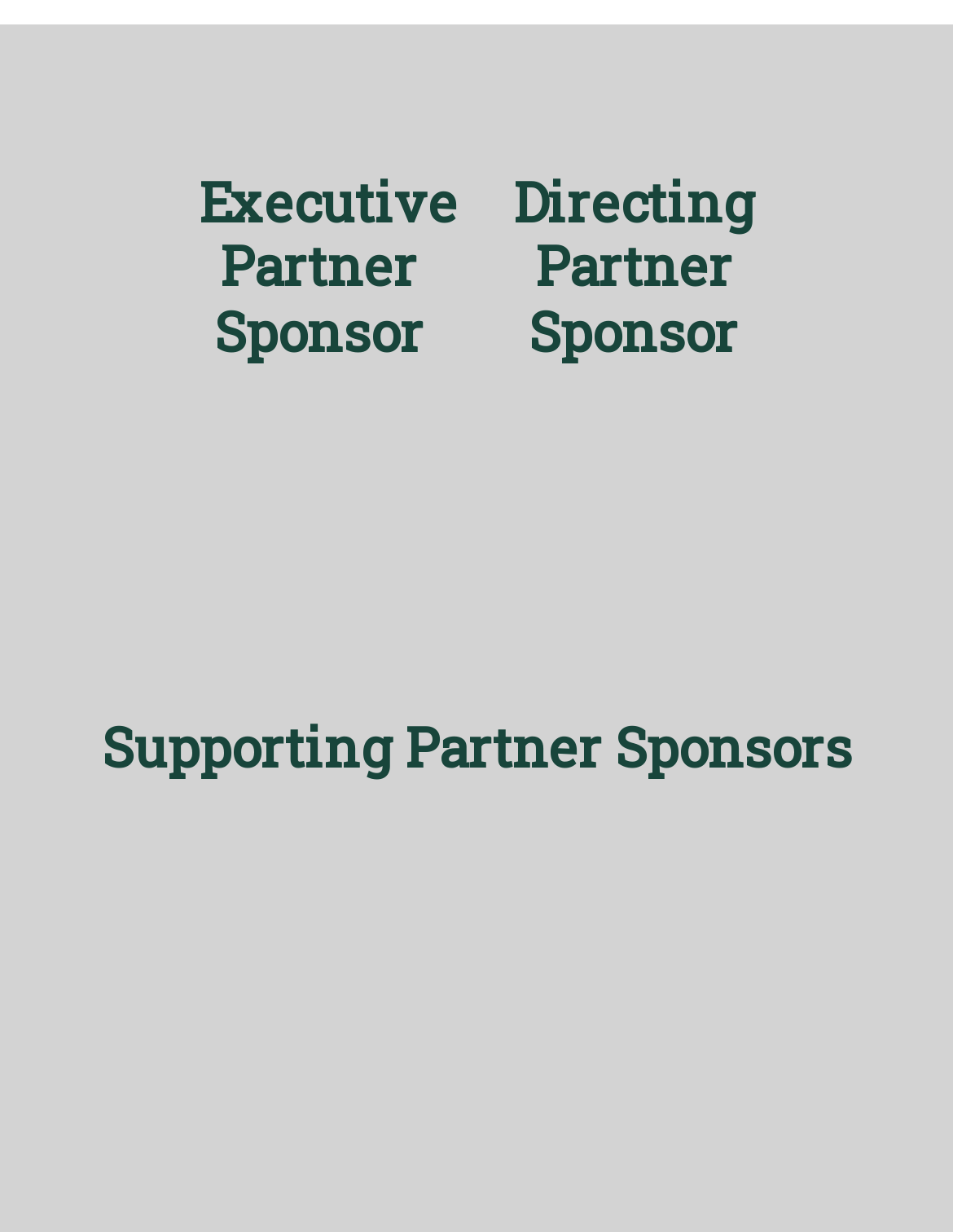How many Supporting Partner Sponsors are listed?
Based on the content of the image, thoroughly explain and answer the question.

I counted the number of Supporting Partner Sponsors listed on the webpage, including Amazon, Anthropocene Institute, and Meijer.